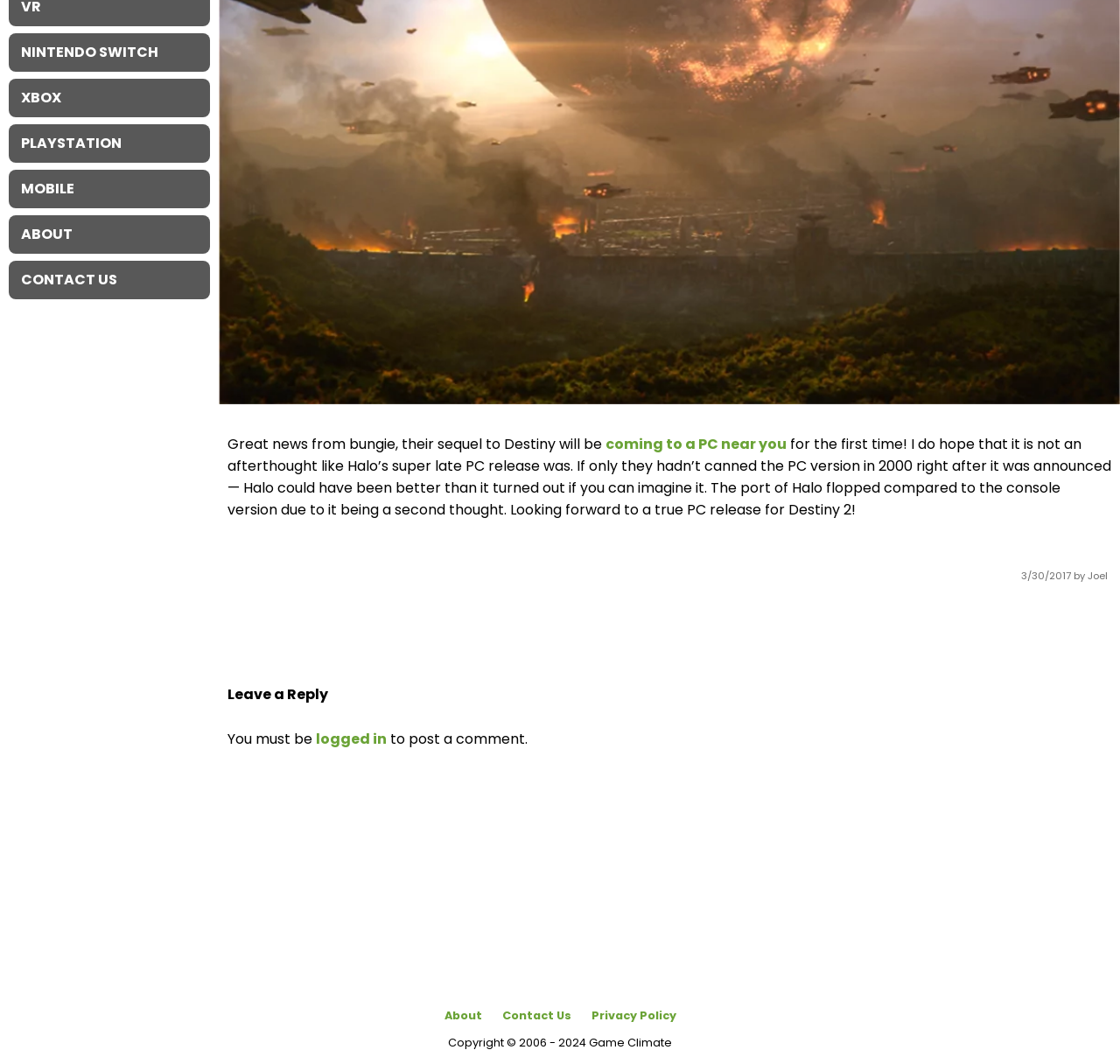Provide the bounding box coordinates for the specified HTML element described in this description: "About". The coordinates should be four float numbers ranging from 0 to 1, in the format [left, top, right, bottom].

[0.008, 0.202, 0.188, 0.238]